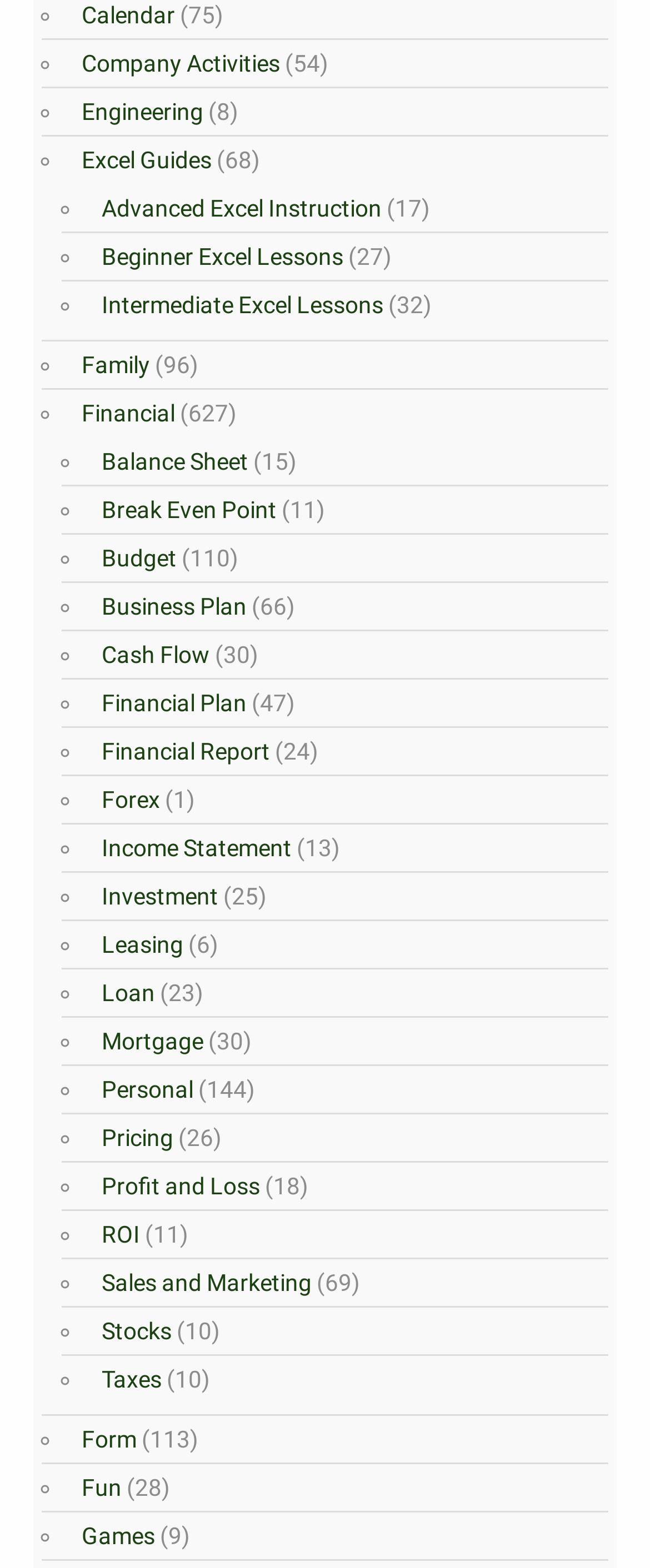Bounding box coordinates are specified in the format (top-left x, top-left y, bottom-right x, bottom-right y). All values are floating point numbers bounded between 0 and 1. Please provide the bounding box coordinate of the region this sentence describes: Mortgage

[0.144, 0.656, 0.313, 0.673]